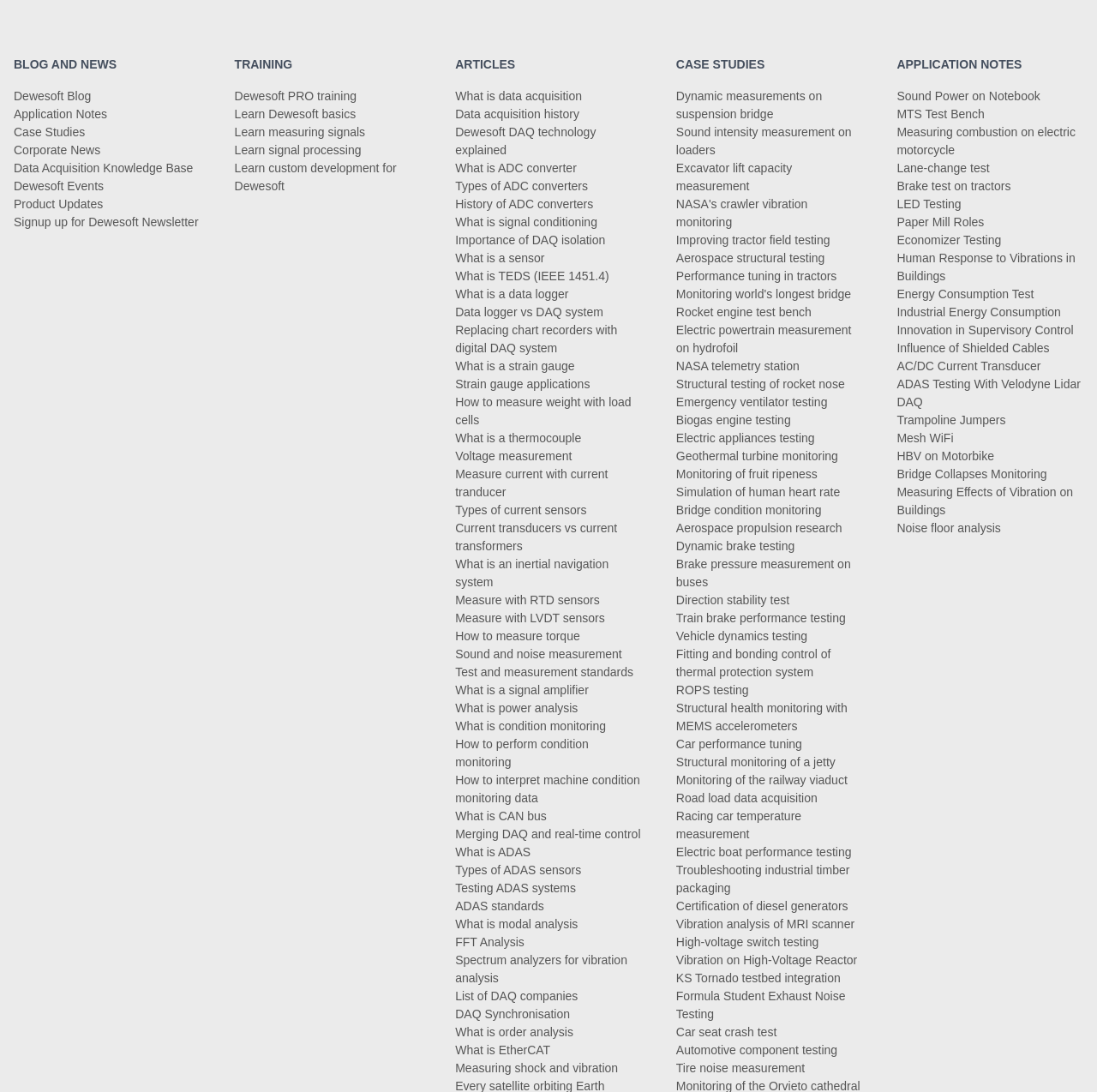How many links are there under the 'ARTICLES' section?
Using the picture, provide a one-word or short phrase answer.

43